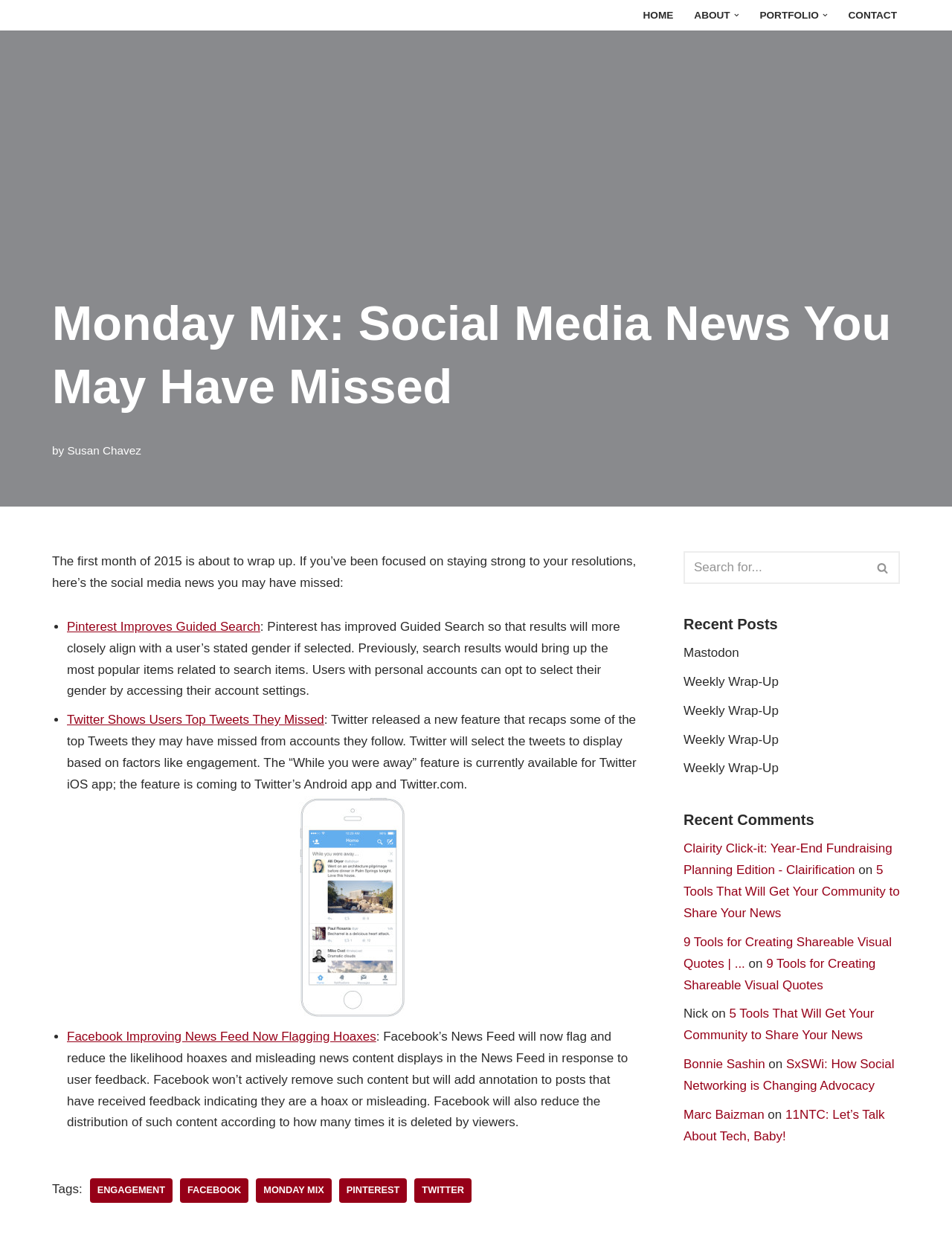What is the author of this article?
Please use the visual content to give a single word or phrase answer.

Susan Chavez